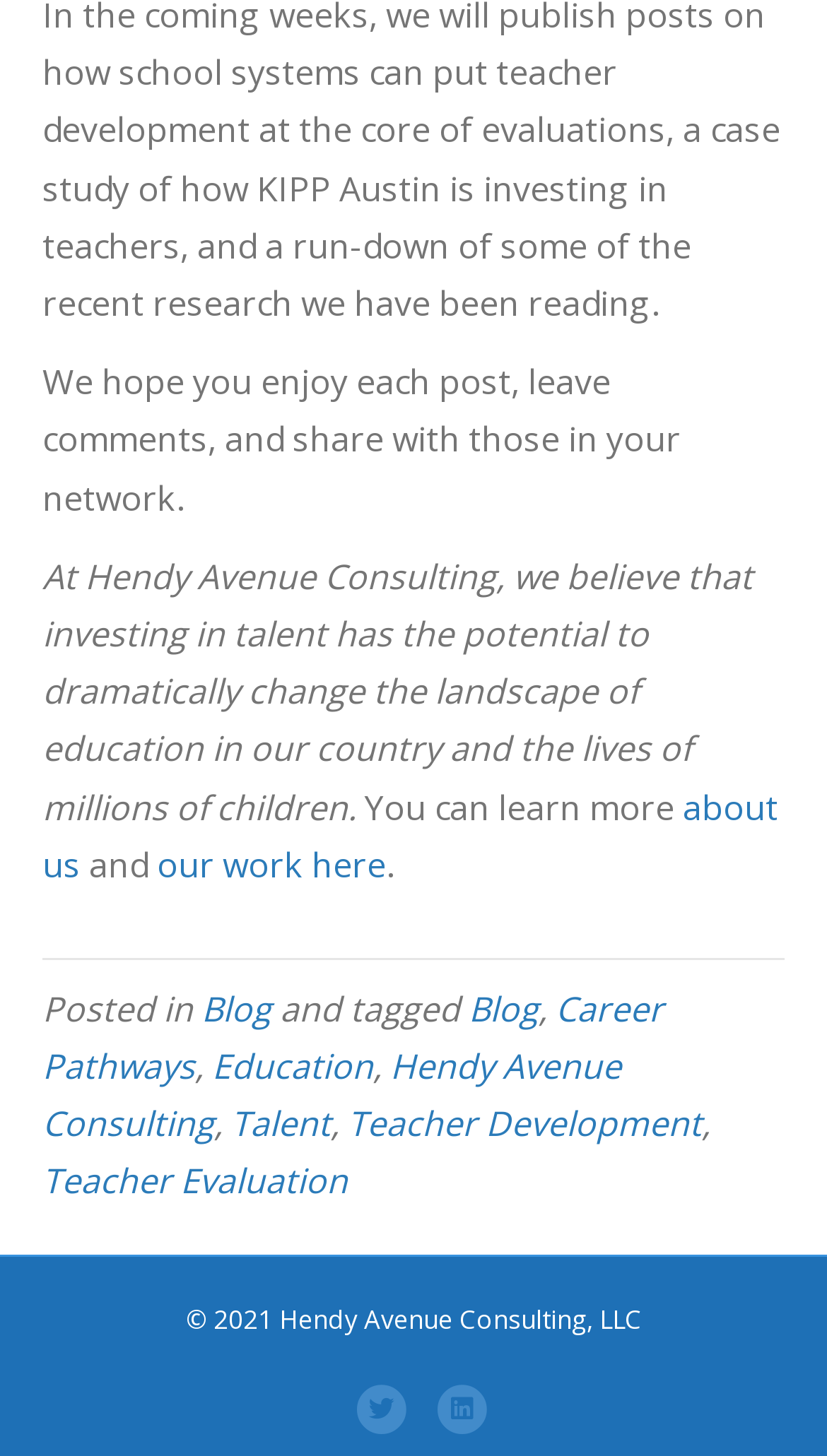Determine the bounding box coordinates for the HTML element described here: "Twitter".

[0.423, 0.951, 0.5, 0.985]